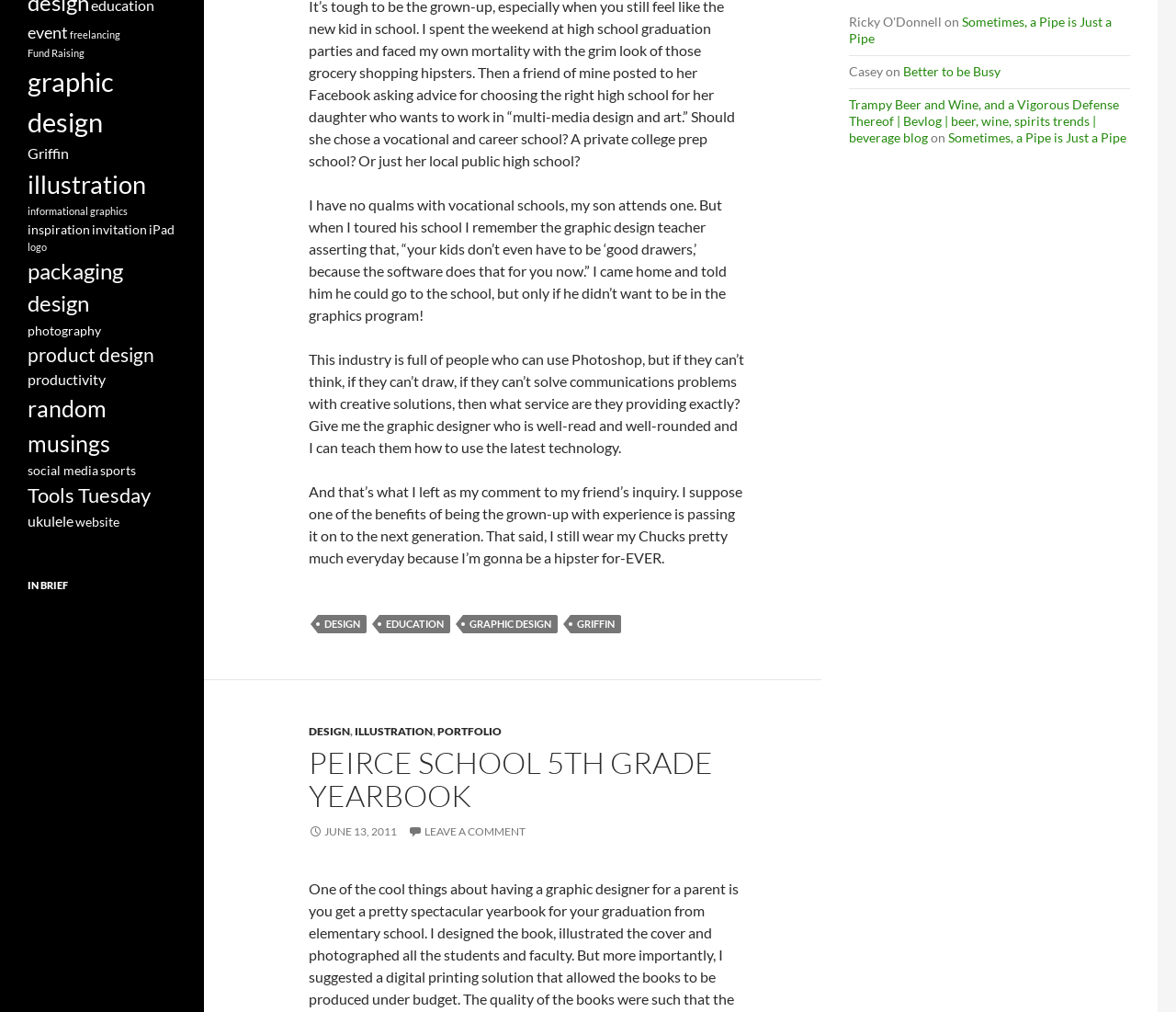Locate the UI element that matches the description Peirce School 5th Grade Yearbook in the webpage screenshot. Return the bounding box coordinates in the format (top-left x, top-left y, bottom-right x, bottom-right y), with values ranging from 0 to 1.

[0.262, 0.735, 0.606, 0.805]